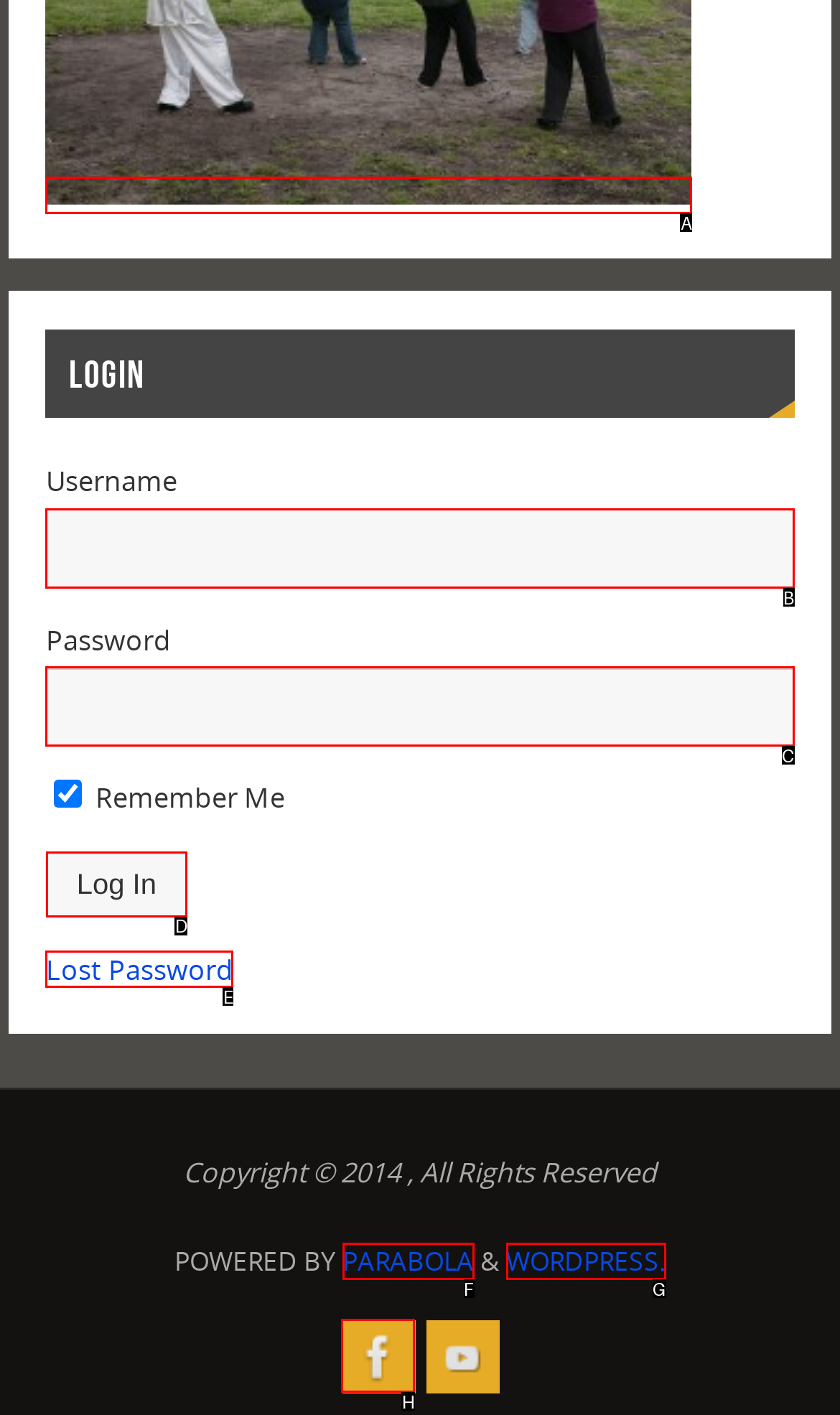Select the letter of the element you need to click to complete this task: Click Log In
Answer using the letter from the specified choices.

D